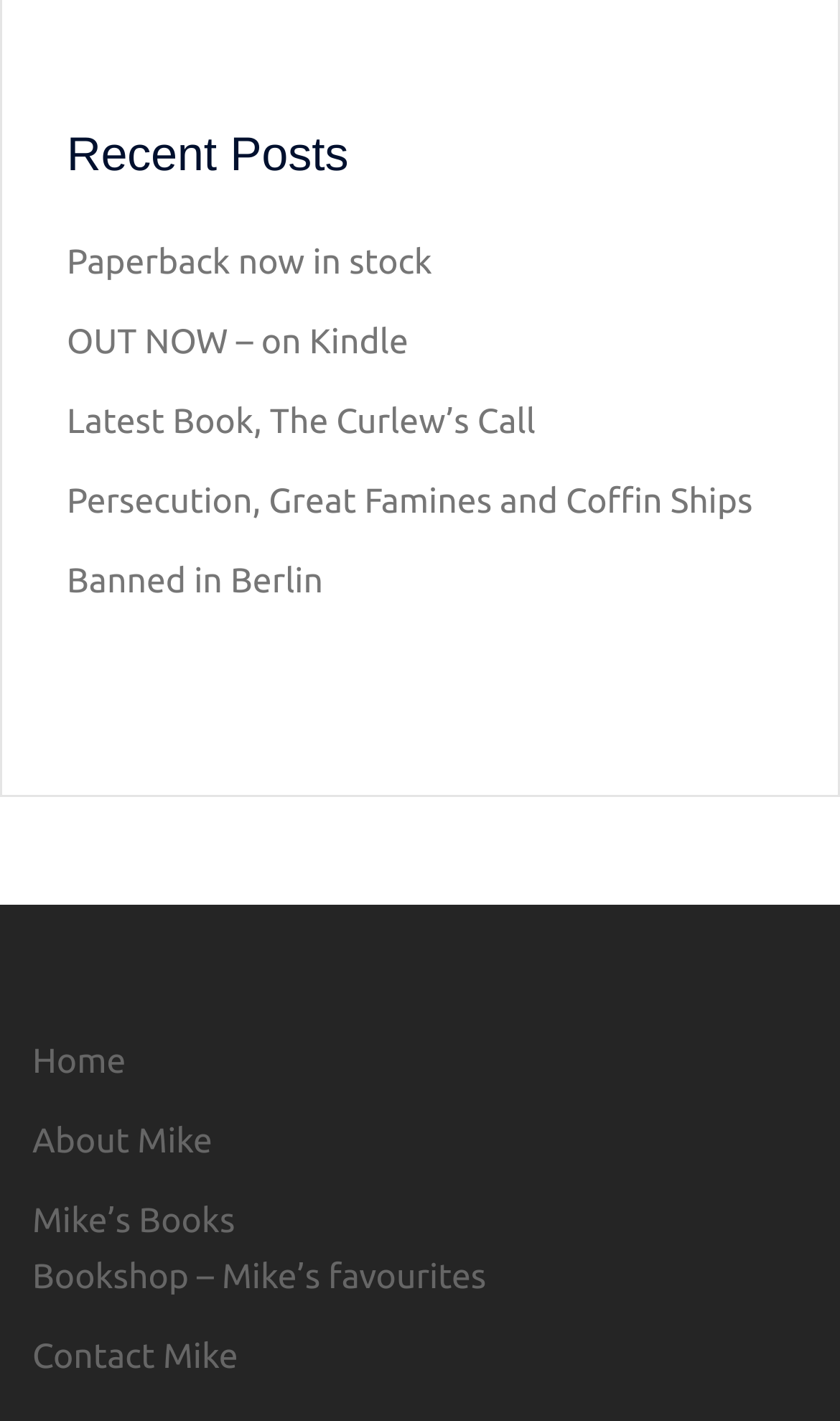Please specify the bounding box coordinates of the element that should be clicked to execute the given instruction: 'Contact Mike'. Ensure the coordinates are four float numbers between 0 and 1, expressed as [left, top, right, bottom].

[0.038, 0.942, 0.283, 0.969]